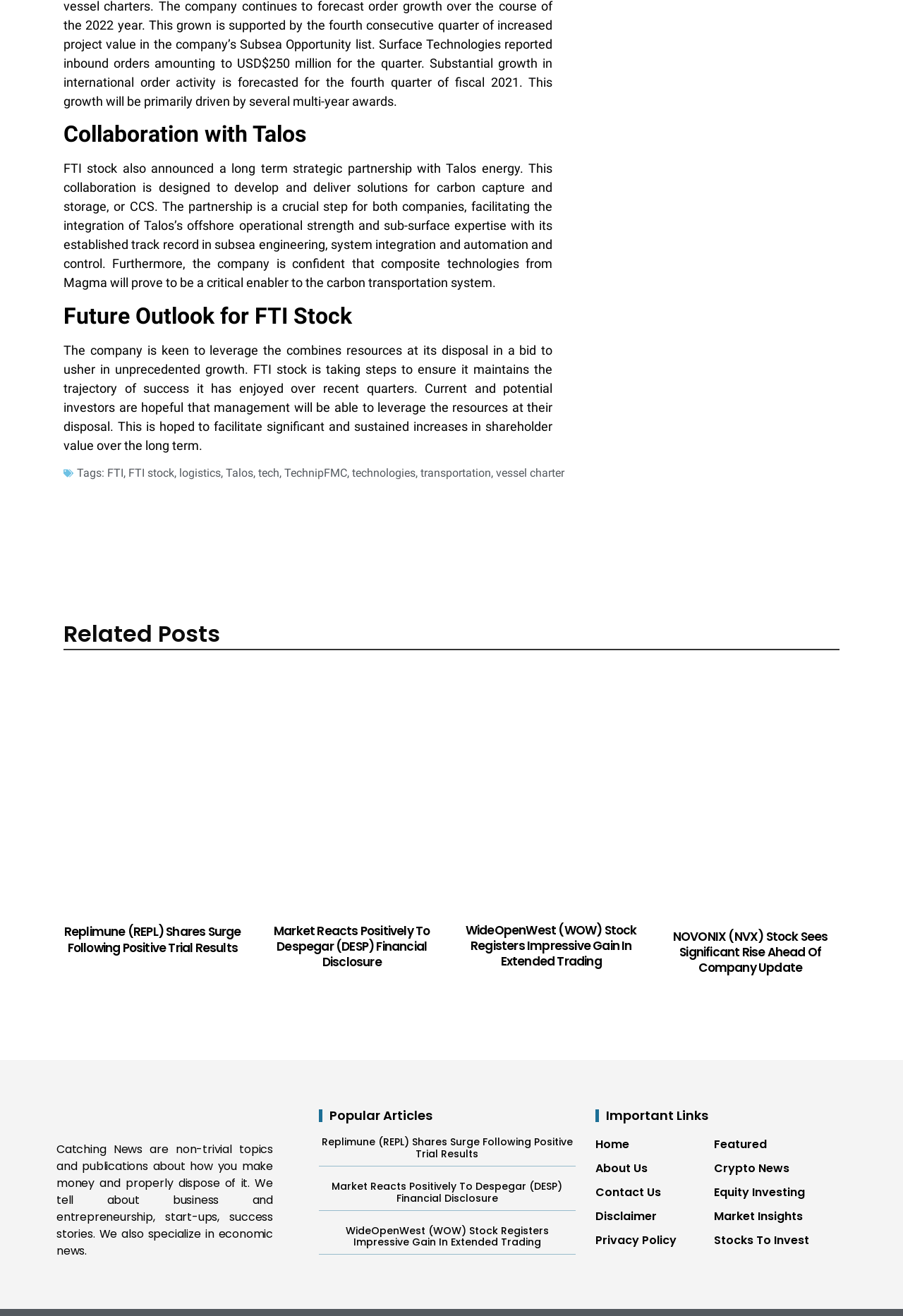What type of articles are featured on this website?
Give a detailed response to the question by analyzing the screenshot.

Based on the StaticText element with ID 202, this website, Catching News, features articles about business and entrepreneurship, start-ups, success stories, and economic news.